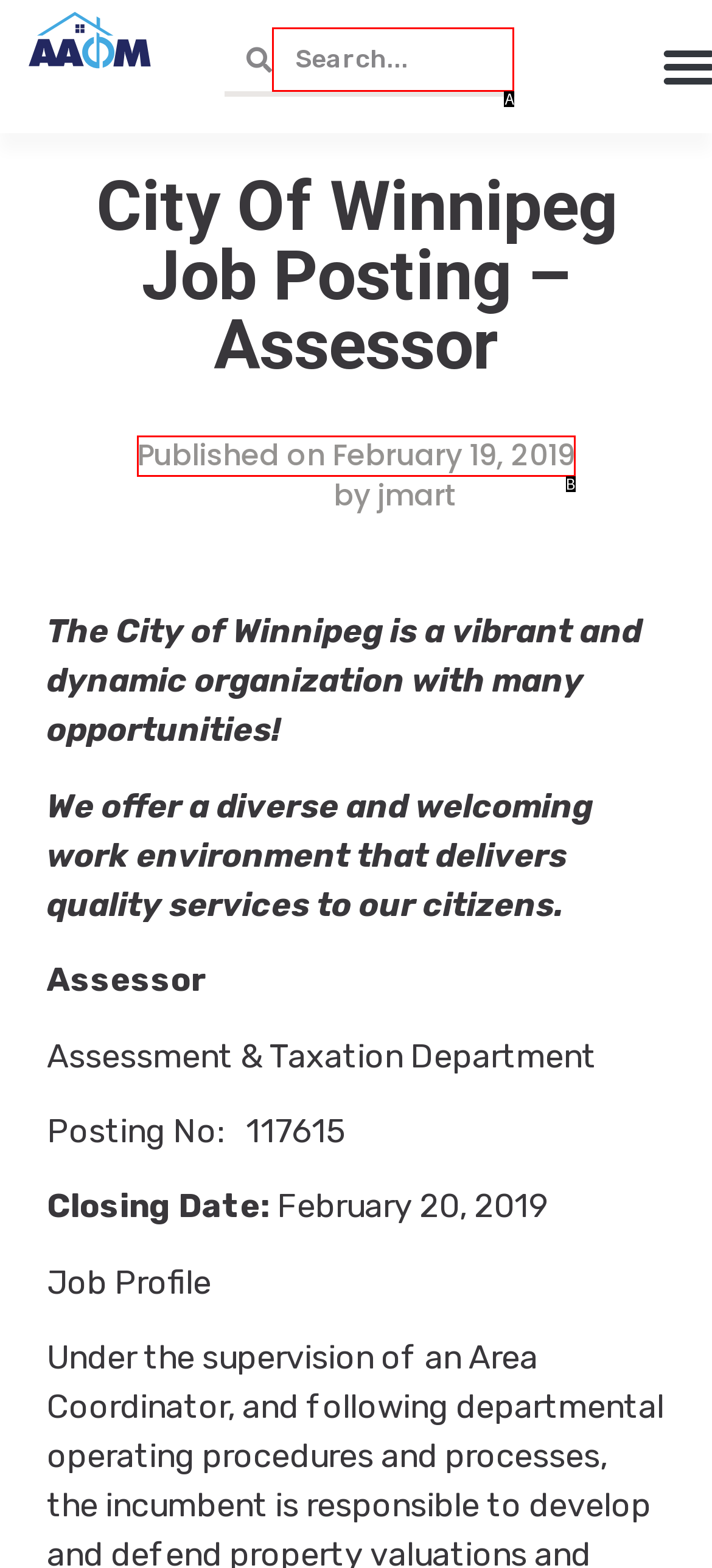Choose the option that best matches the description: Published on February 19, 2019
Indicate the letter of the matching option directly.

B